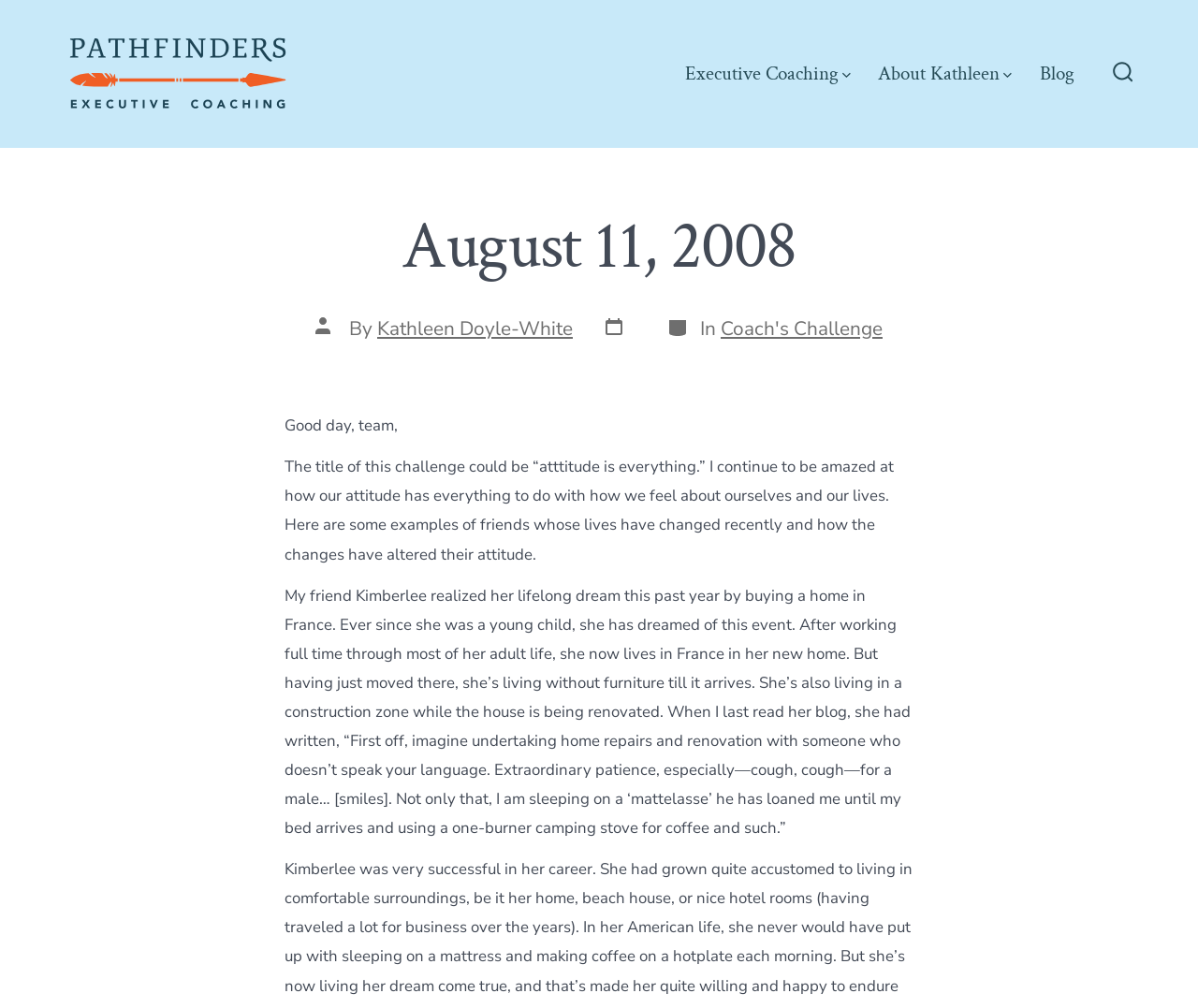What is the category of the post?
From the image, respond using a single word or phrase.

Coach's Challenge